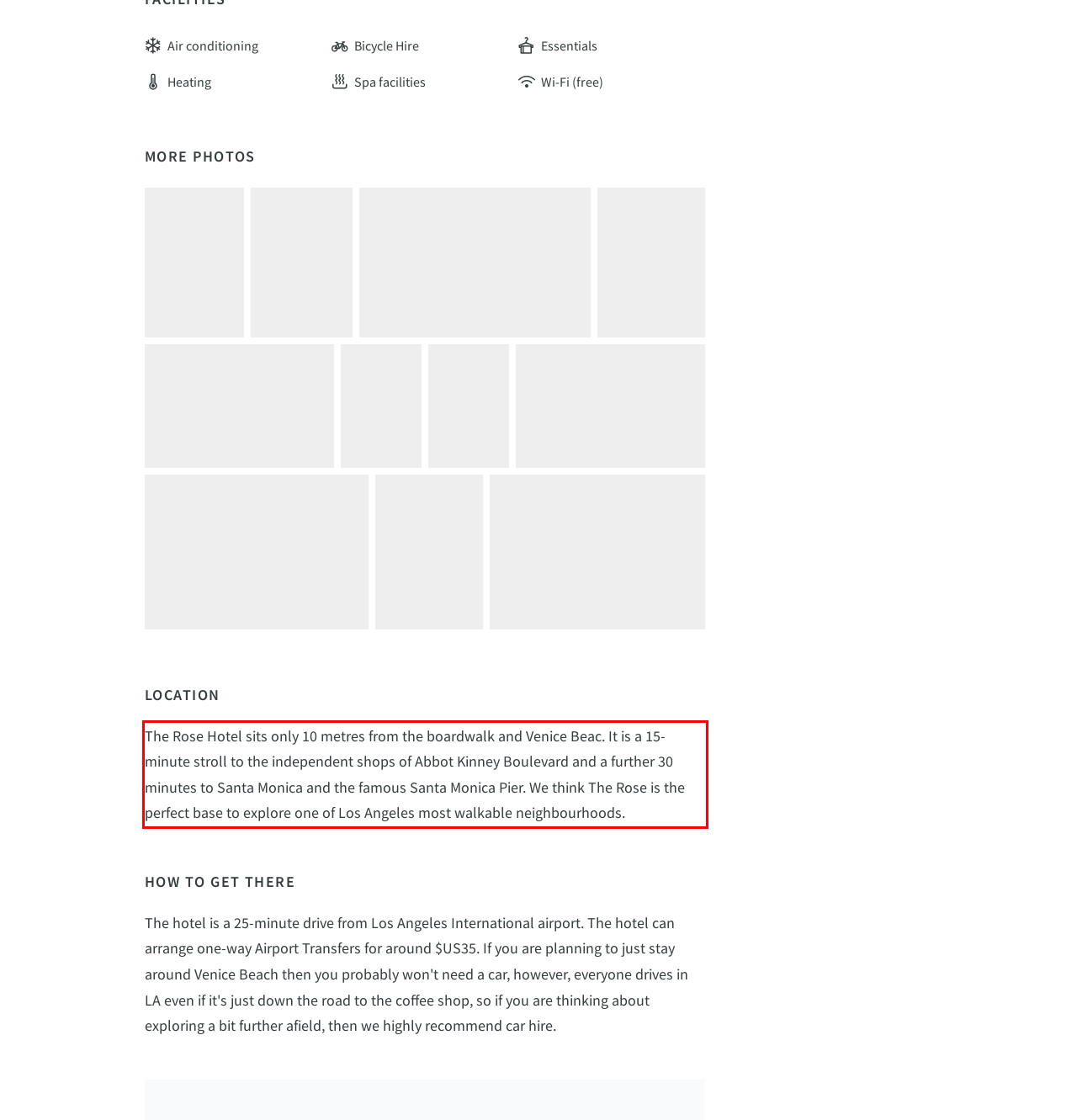Using the provided screenshot, read and generate the text content within the red-bordered area.

The Rose Hotel sits only 10 metres from the boardwalk and Venice Beac. It is a 15-minute stroll to the independent shops of Abbot Kinney Boulevard and a further 30 minutes to Santa Monica and the famous Santa Monica Pier. We think The Rose is the perfect base to explore one of Los Angeles most walkable neighbourhoods.